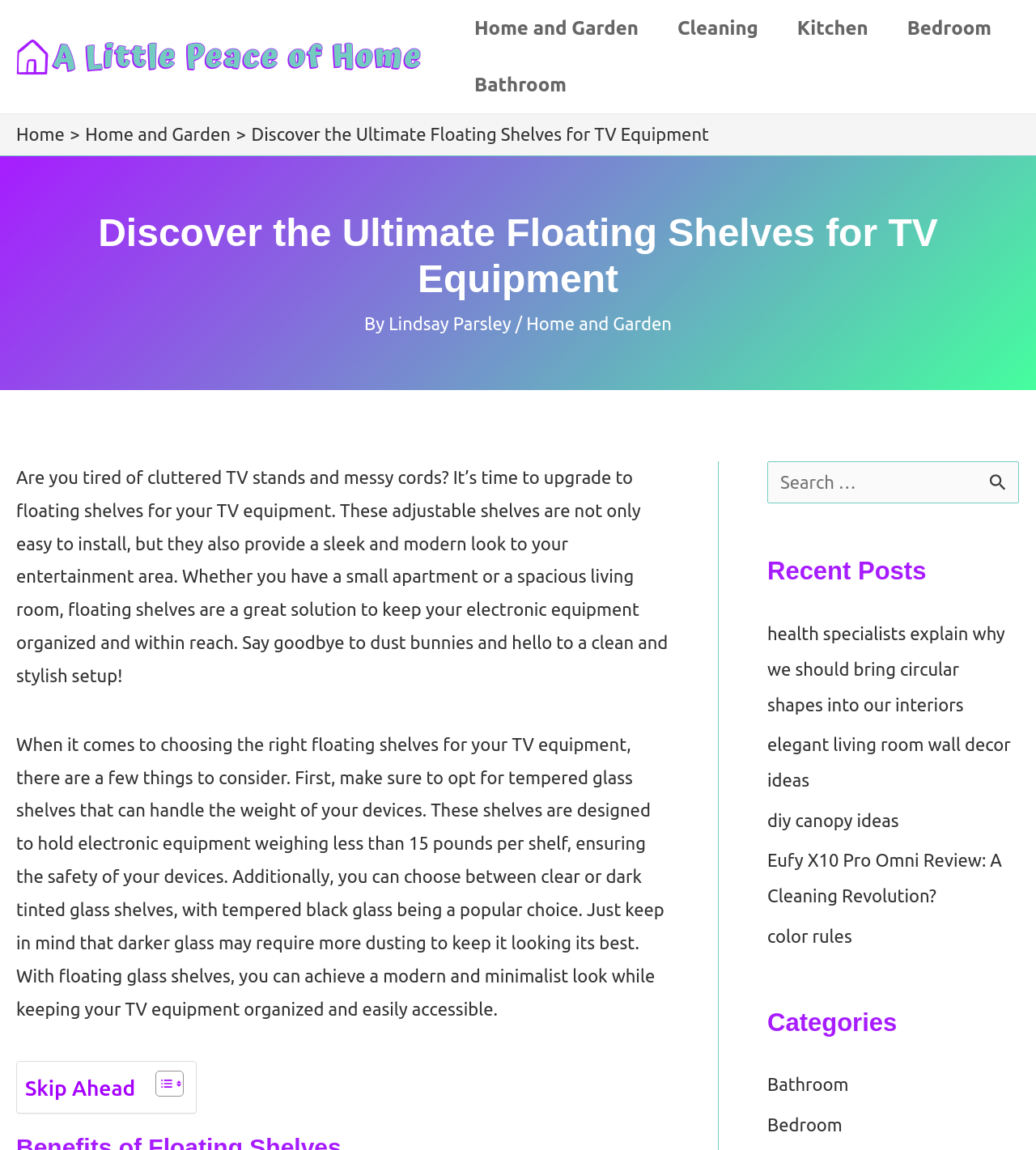Extract the bounding box coordinates for the UI element described by the text: "Bathroom". The coordinates should be in the form of [left, top, right, bottom] with values between 0 and 1.

[0.439, 0.049, 0.566, 0.099]